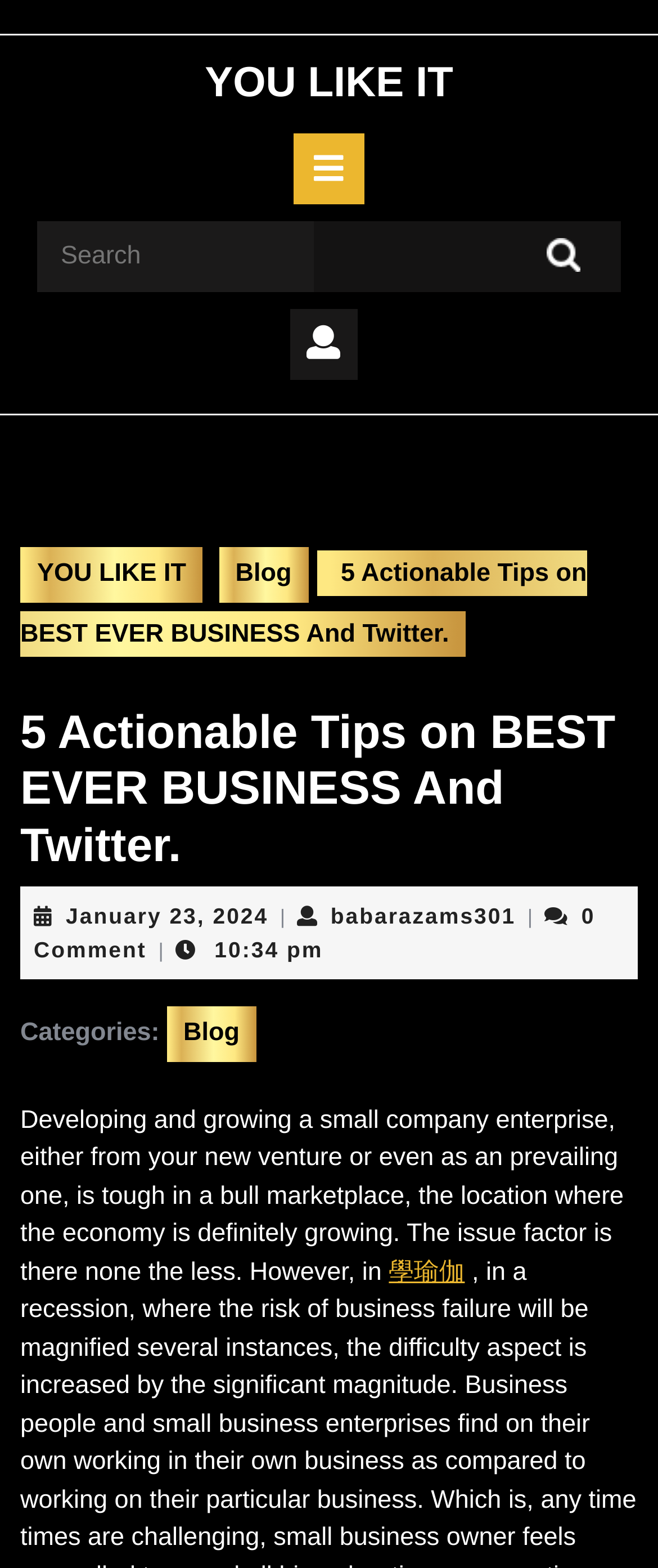Specify the bounding box coordinates for the region that must be clicked to perform the given instruction: "Explore Laser Treatment for Glaucoma- Introduction".

None